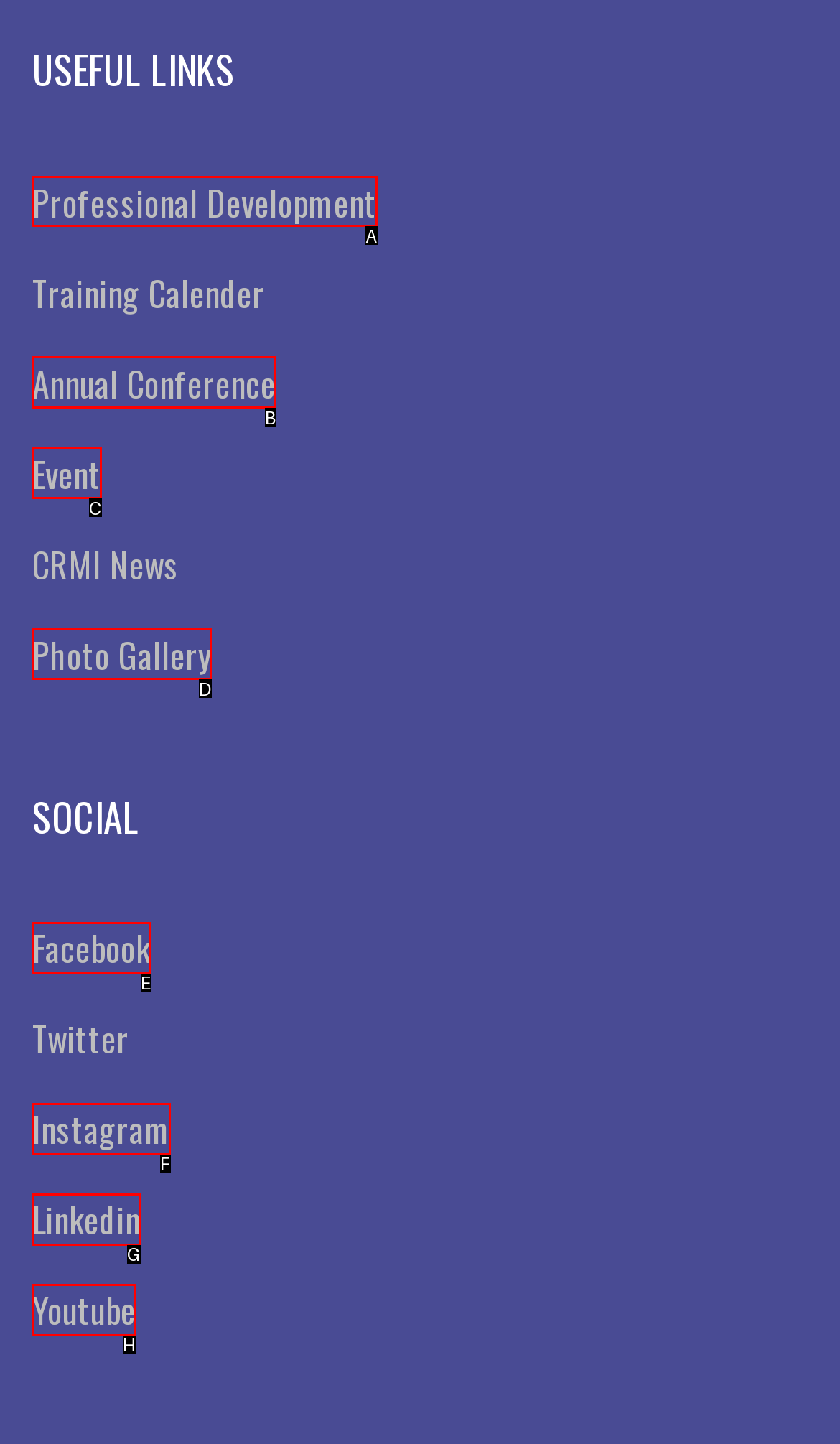From the given options, indicate the letter that corresponds to the action needed to complete this task: Click on Professional Development. Respond with only the letter.

A